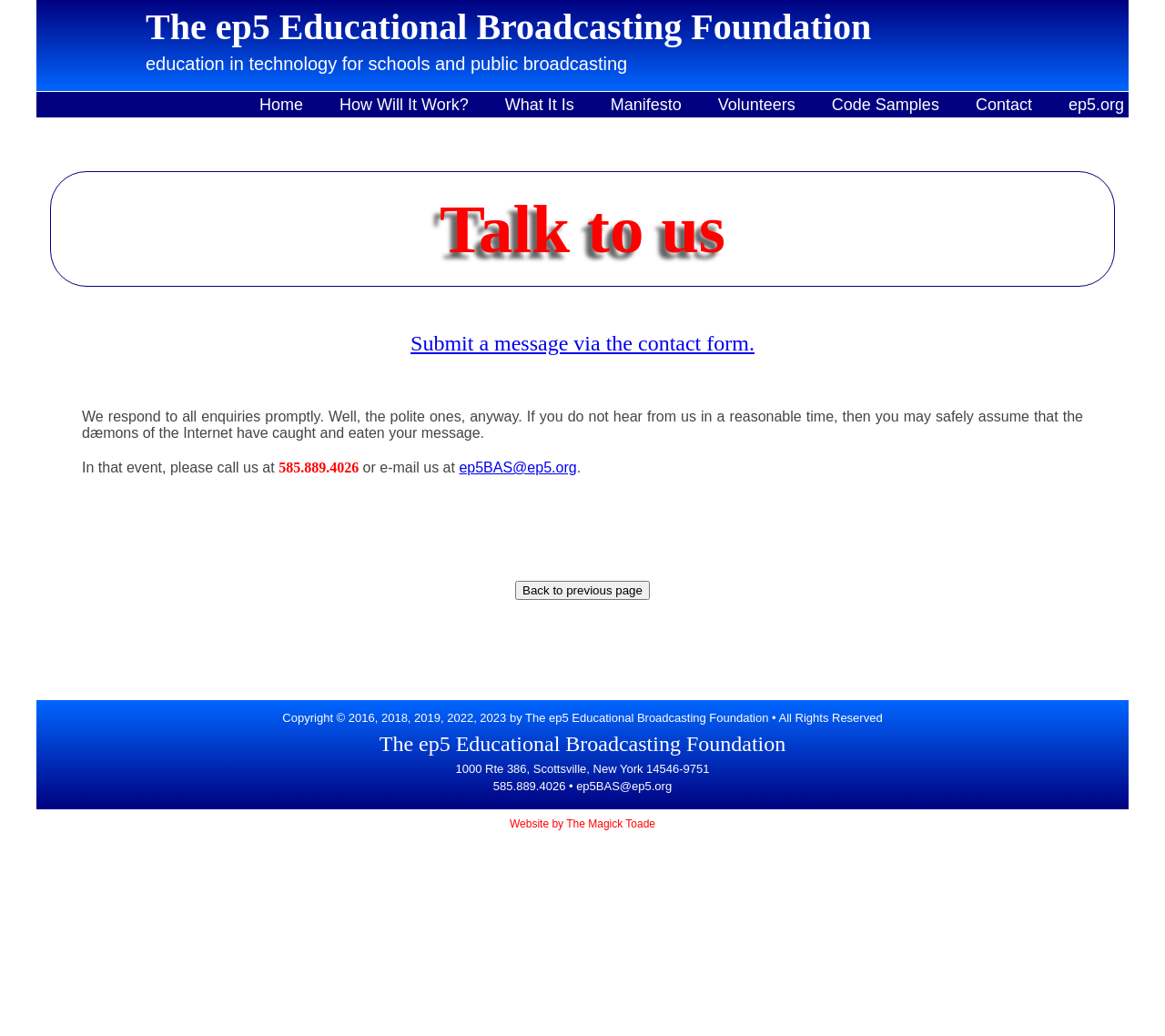Offer a thorough description of the webpage.

The webpage is about the ep5 Educational Broadcasting Foundation, which focuses on education in technology for schools and public broadcasting. At the top of the page, there are two headings that introduce the foundation and its purpose. Below these headings, there is a row of seven links, including "Home", "What It Is", "How Will It Work?", "Manifesto", "Volunteers", "Code Samples", and "Contact", which are aligned horizontally and take up most of the top section of the page.

In the main content area, there is a heading "Talk to us" followed by a link to submit a message via a contact form. Below this, there is a paragraph of text that explains the foundation's response to enquiries, and provides an alternative contact method by phone or email if the online form does not work. The phone number and email address are displayed prominently.

At the bottom of the page, there is a button to go back to the previous page, and a copyright notice that includes the foundation's address, phone number, and email address. Below this, there is a credit line that indicates the website was created by The Magick Toade.